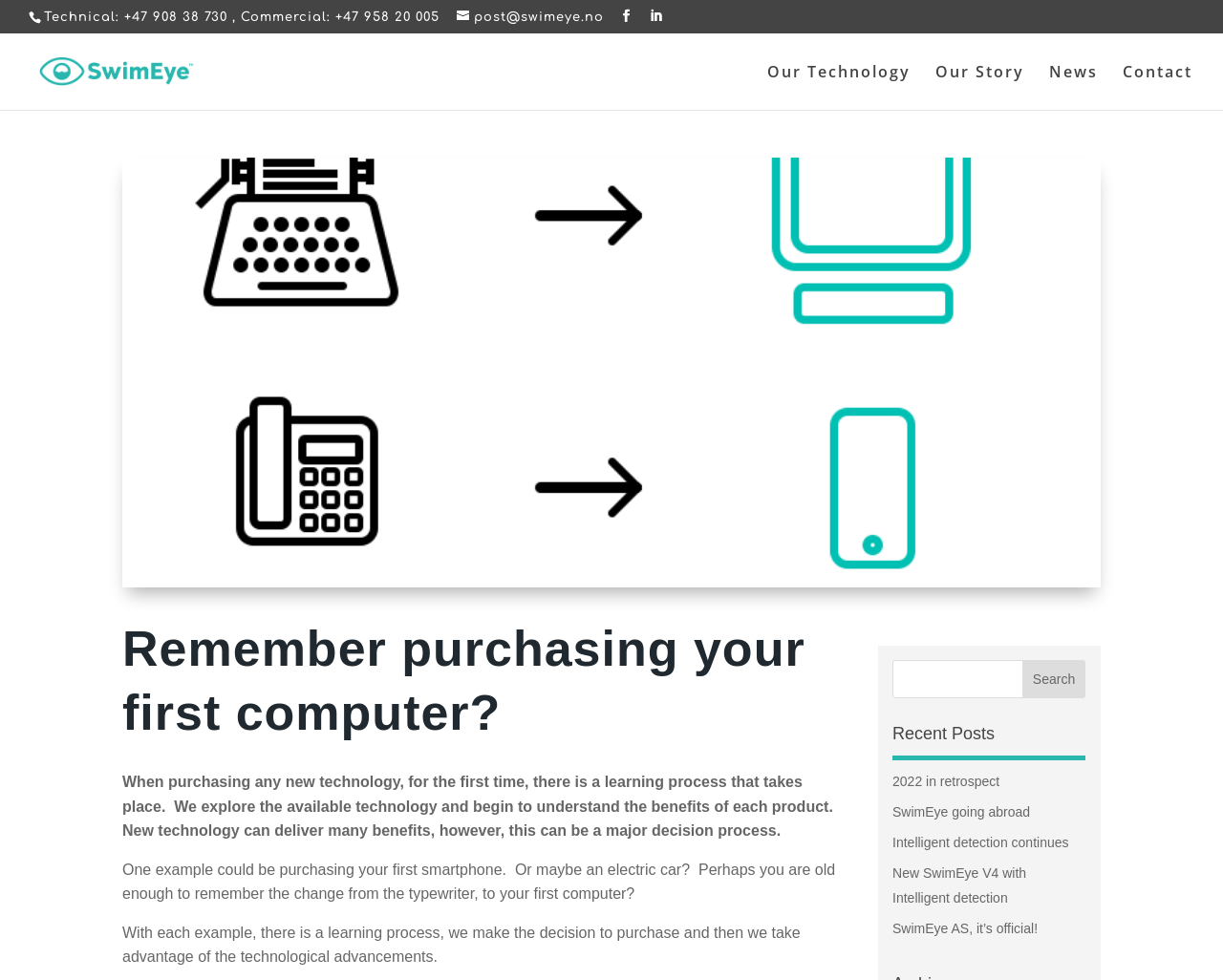Summarize the contents and layout of the webpage in detail.

This webpage is about SwimEye, a technology company. At the top, there is a header section with the company's contact information, including phone numbers and an email address. Next to the contact information, there are three social media links. On the left side of the header, the company's logo is displayed.

Below the header, there is a navigation menu with five links: "Our Technology", "Our Story", "News", "Contact", and the company's name "SwimEye". 

The main content of the webpage is divided into two sections. The first section has a heading "Remember purchasing your first computer?" and consists of three paragraphs of text. The text discusses the learning process involved in purchasing new technology and how it can deliver many benefits. The paragraphs are followed by a search bar with a "Search" button.

The second section has a heading "Recent Posts" and lists five news articles with links to each article. The articles have titles such as "2022 in retrospect" and "New SwimEye V4 with Intelligent detection".